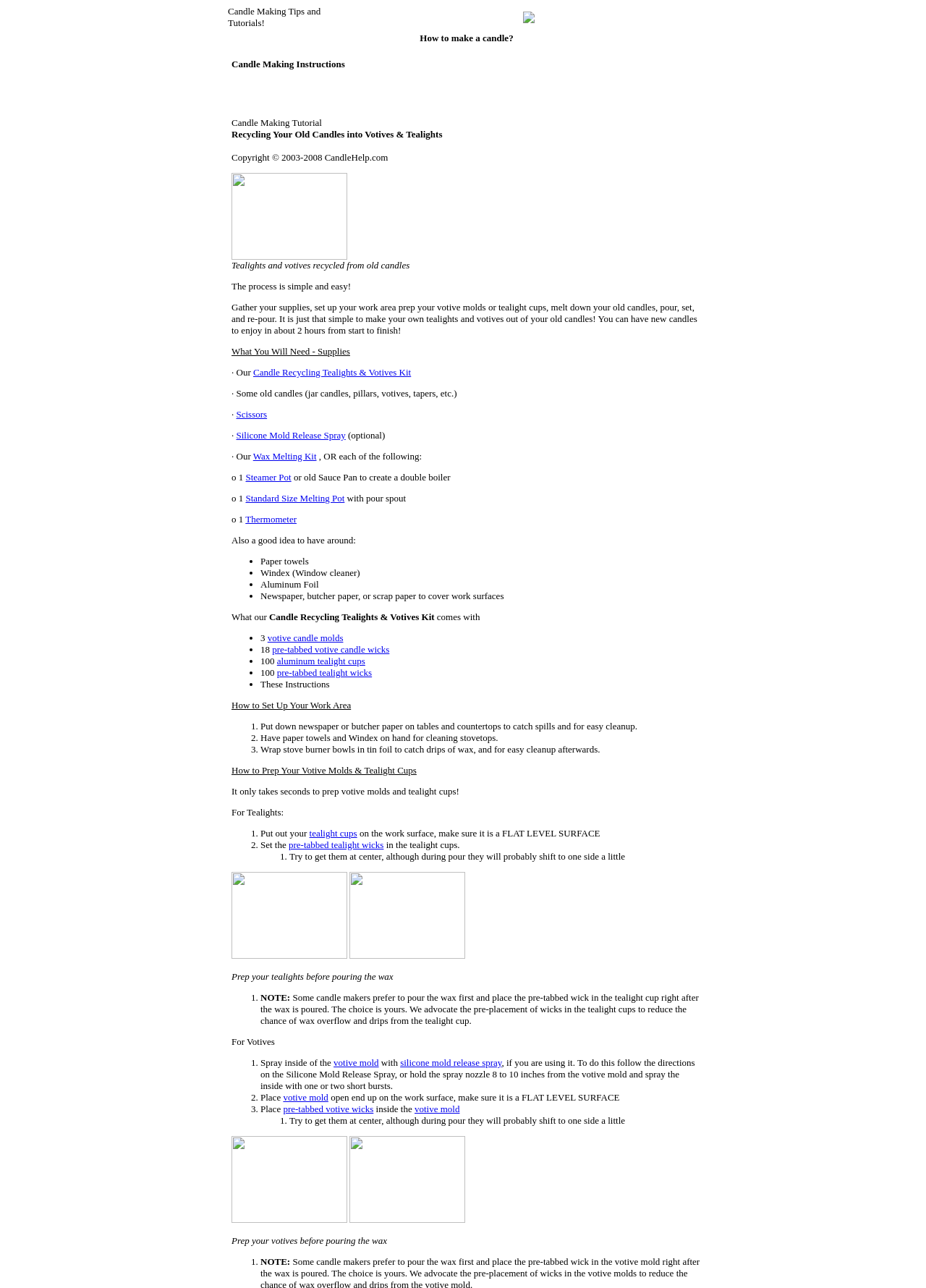What is included in the Candle Recycling Tealights & Votives Kit?
Utilize the information in the image to give a detailed answer to the question.

The webpage lists the contents of the Candle Recycling Tealights & Votives Kit, which includes 3 votive candle molds, 18 pre-tabbed votive candle wicks, 100 aluminum tealight cups, and pre-tabbed tealight wicks, among other items.